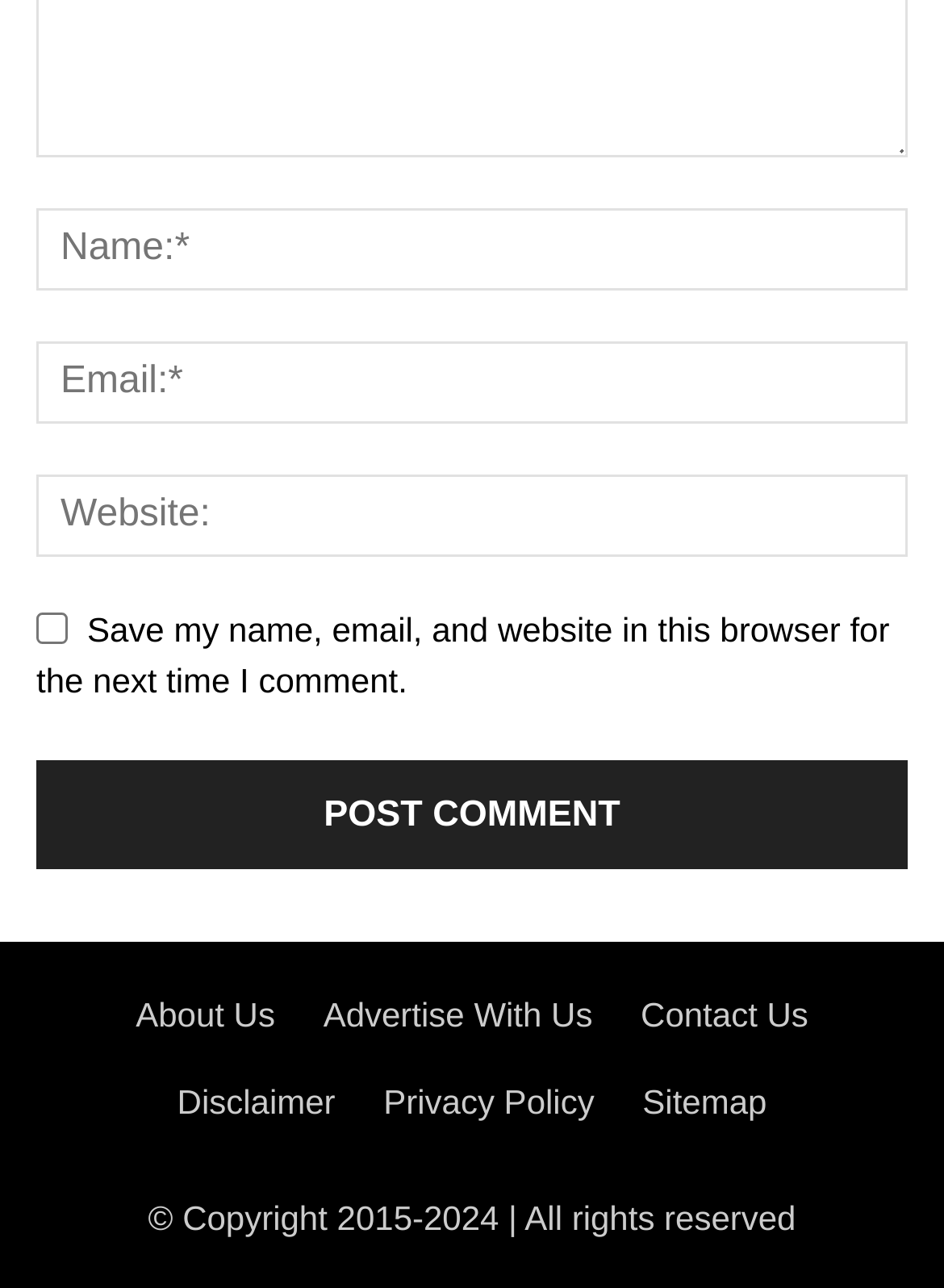Indicate the bounding box coordinates of the element that must be clicked to execute the instruction: "Input your email". The coordinates should be given as four float numbers between 0 and 1, i.e., [left, top, right, bottom].

[0.038, 0.265, 0.962, 0.329]